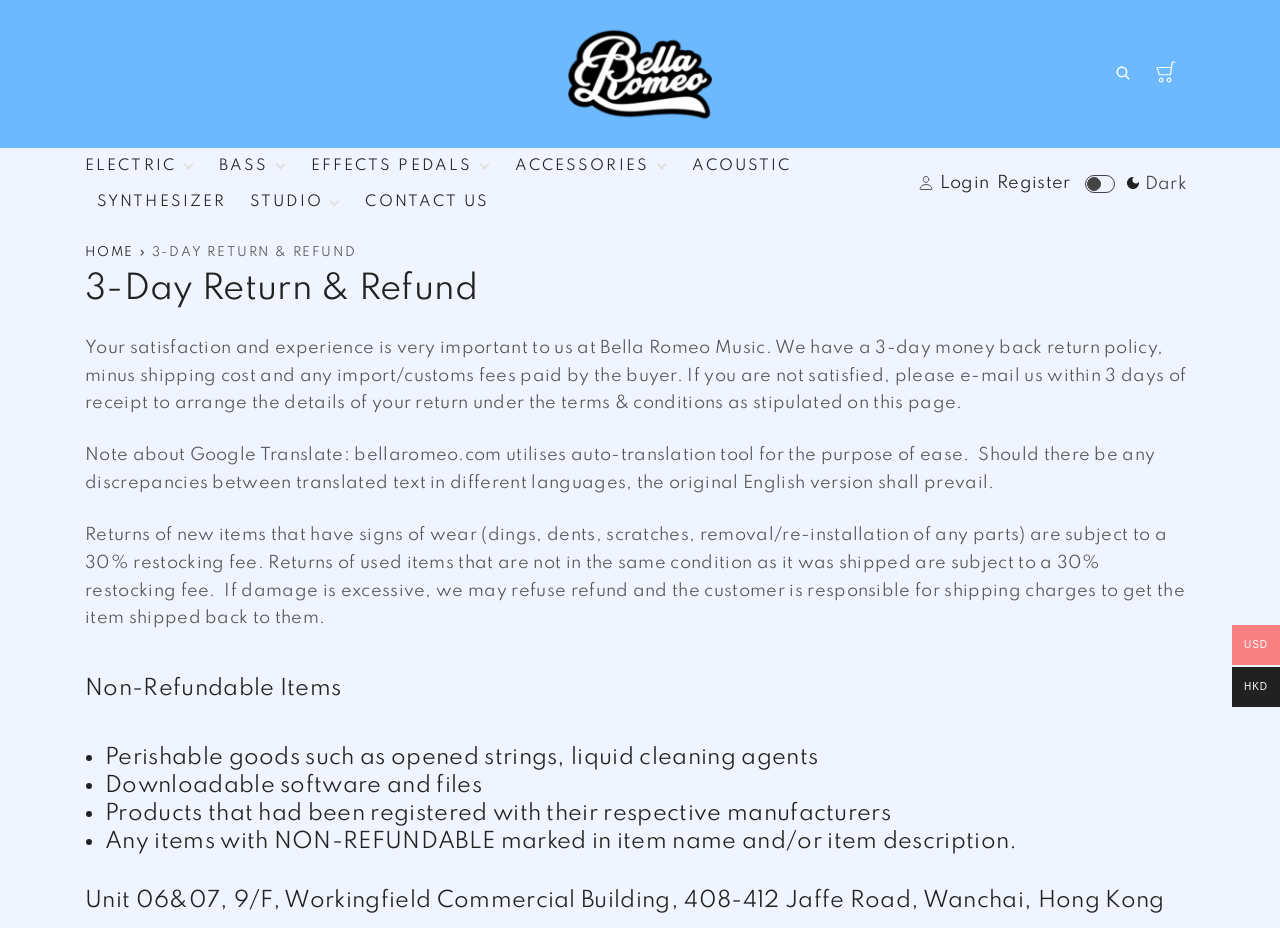Using the provided element description: "aria-label="Search Dropdown Toggler"", identify the bounding box coordinates. The coordinates should be four floats between 0 and 1 in the order [left, top, right, bottom].

[0.86, 0.066, 0.894, 0.094]